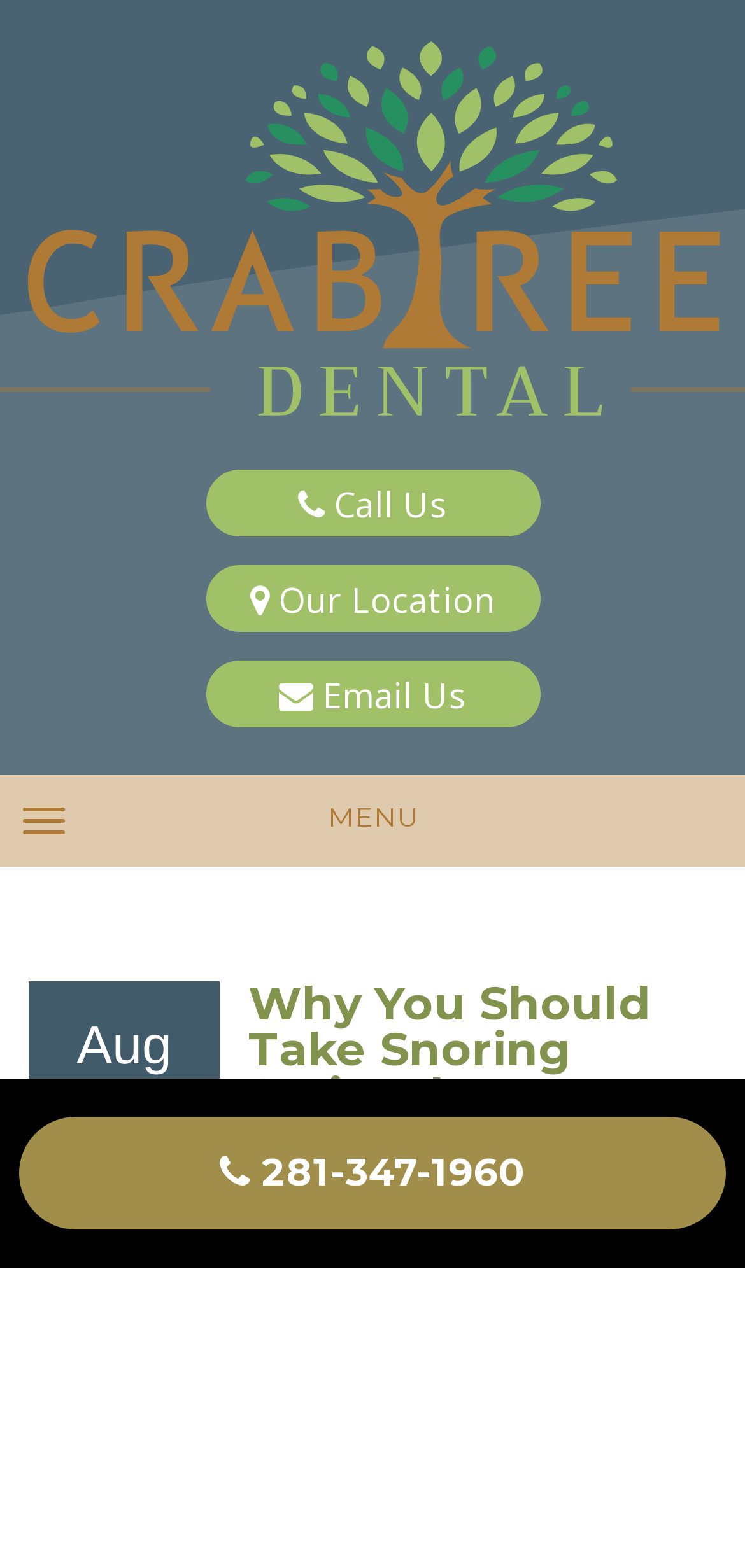What is the phone number to call the clinic?
Using the details from the image, give an elaborate explanation to answer the question.

The phone number to call the clinic can be found at the bottom of the webpage, where it is written as a link ' 281-347-1960'.